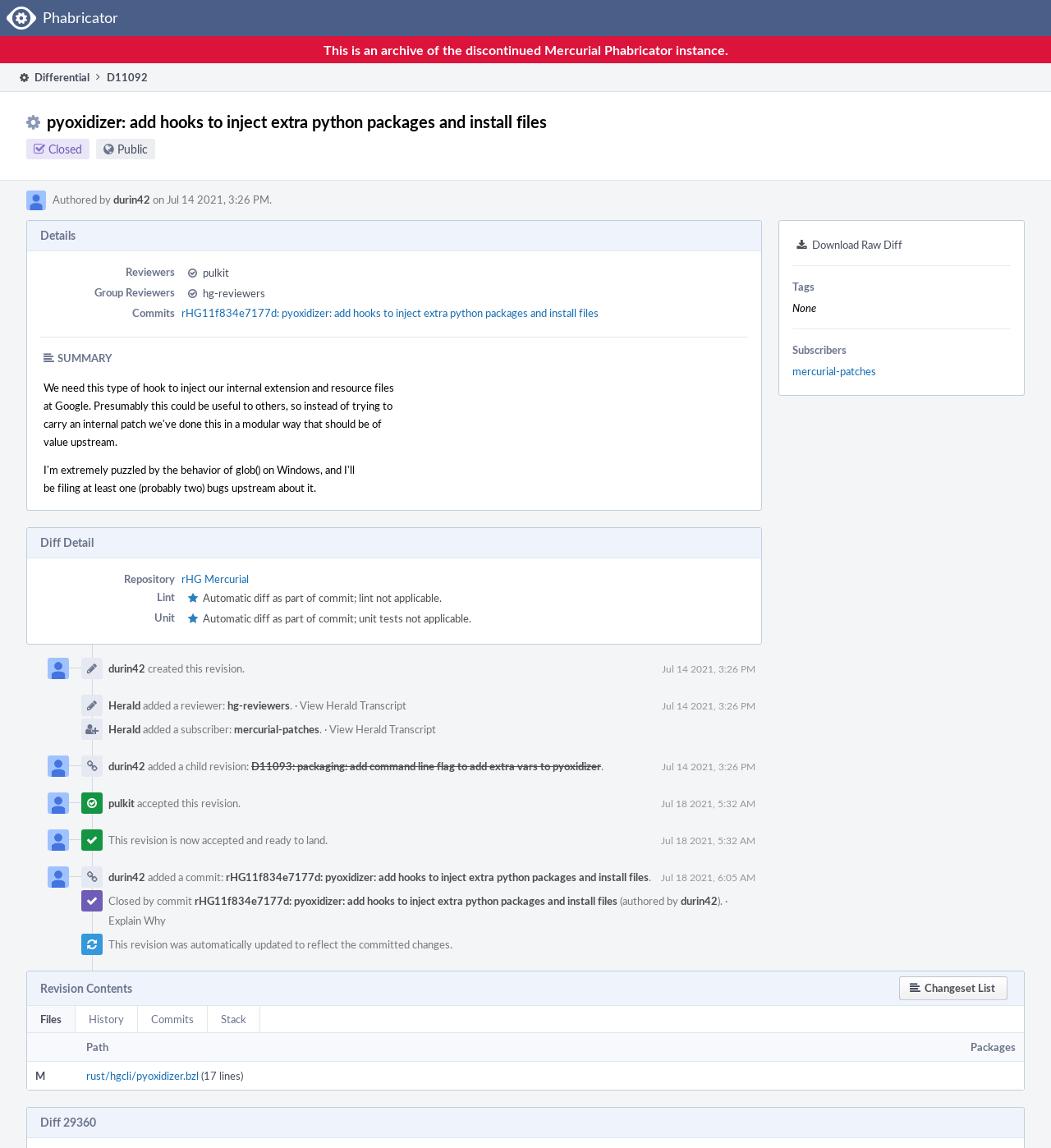Please determine the primary heading and provide its text.

This is an archive of the discontinued Mercurial Phabricator instance.